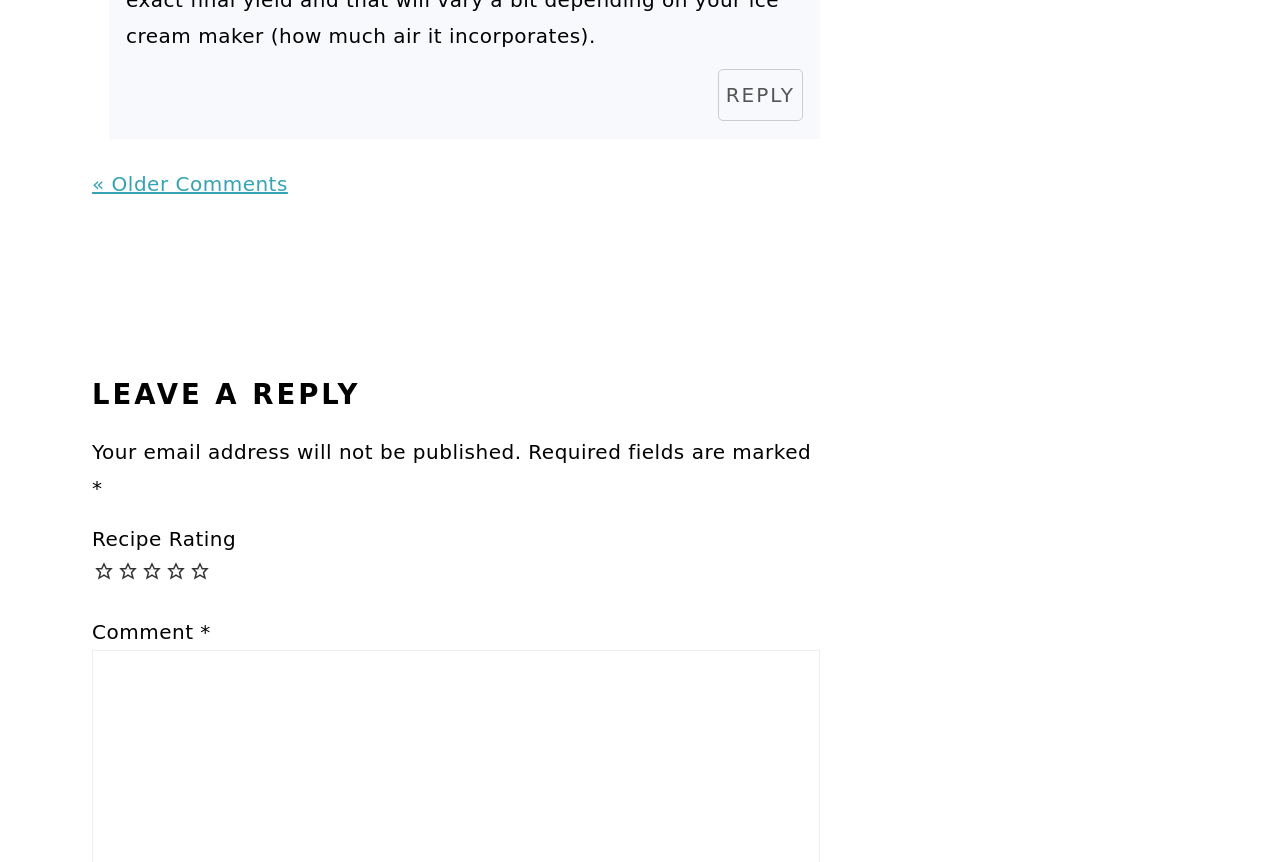Using the element description Reply, predict the bounding box coordinates for the UI element. Provide the coordinates in (top-left x, top-left y, bottom-right x, bottom-right y) format with values ranging from 0 to 1.

[0.561, 0.08, 0.627, 0.141]